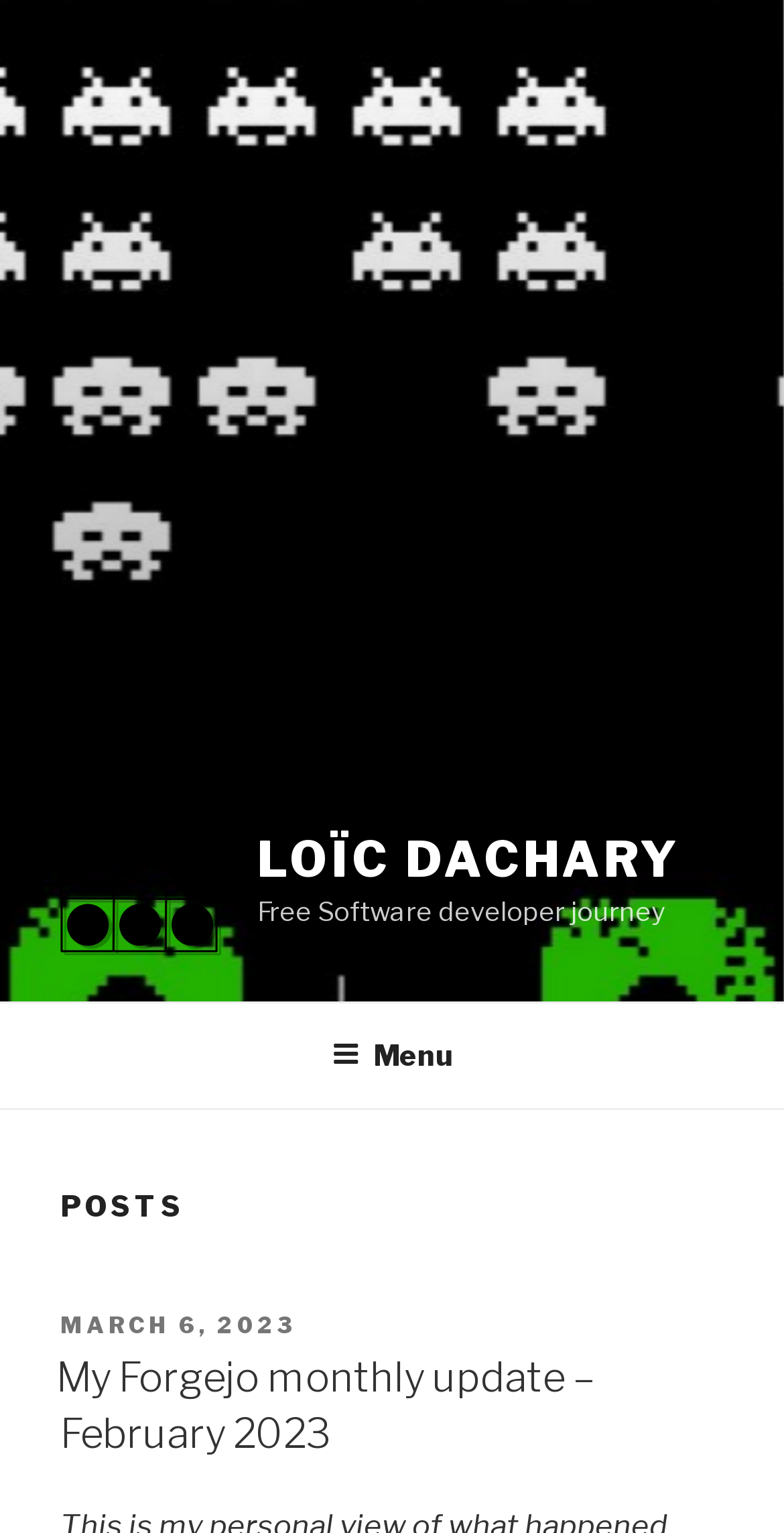Predict the bounding box coordinates for the UI element described as: "March 6, 2023March 6, 2023". The coordinates should be four float numbers between 0 and 1, presented as [left, top, right, bottom].

[0.077, 0.855, 0.377, 0.873]